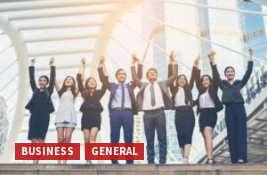What is the theme of the content indicated by the text labels?
Use the information from the image to give a detailed answer to the question.

The caption states that the text labels in the foreground read 'BUSINESS' and 'GENERAL', which suggests that the content is focused on business-related topics or issues of general interest.